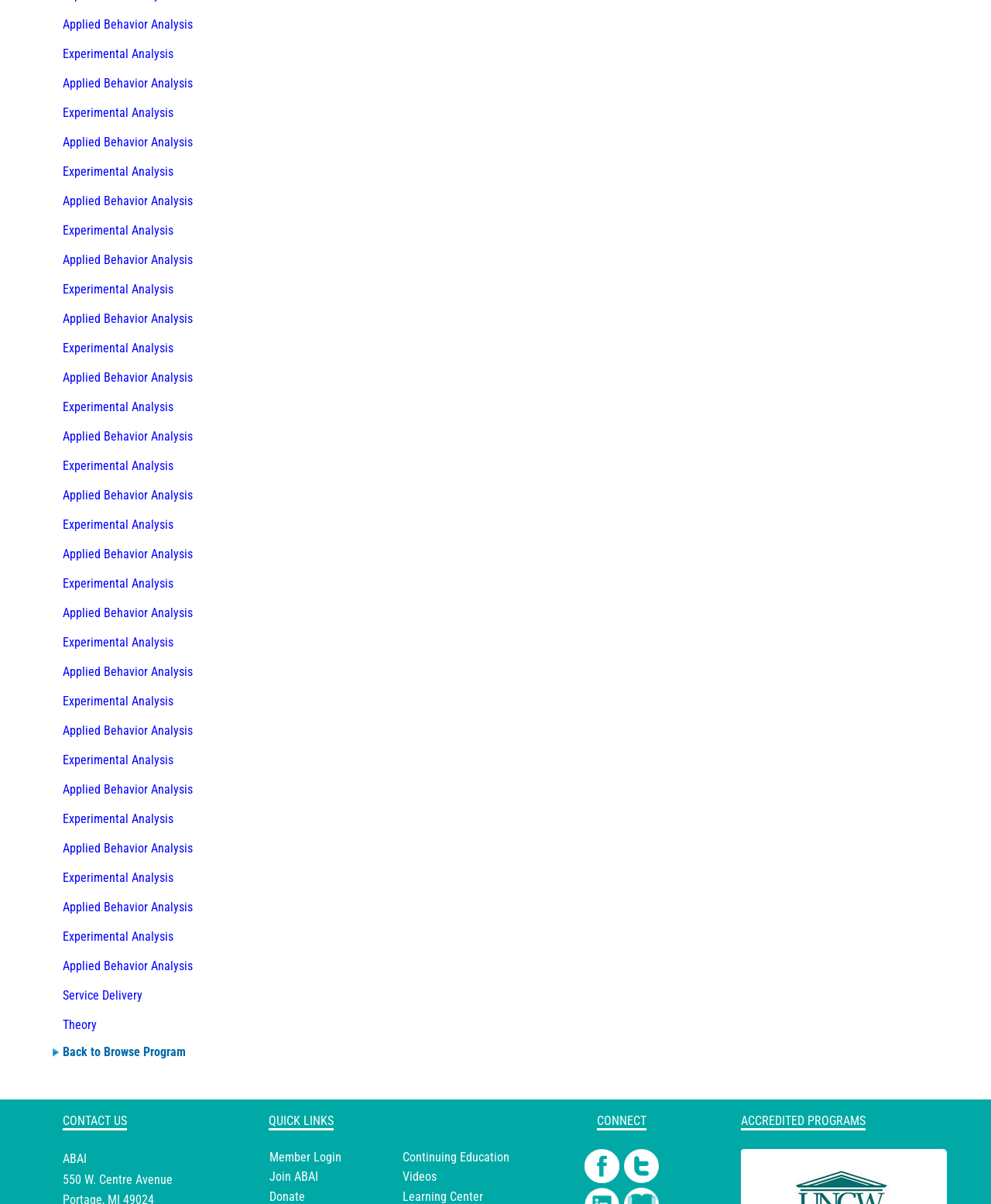What is the address of the organization?
Using the image, respond with a single word or phrase.

550 W. Centre Avenue